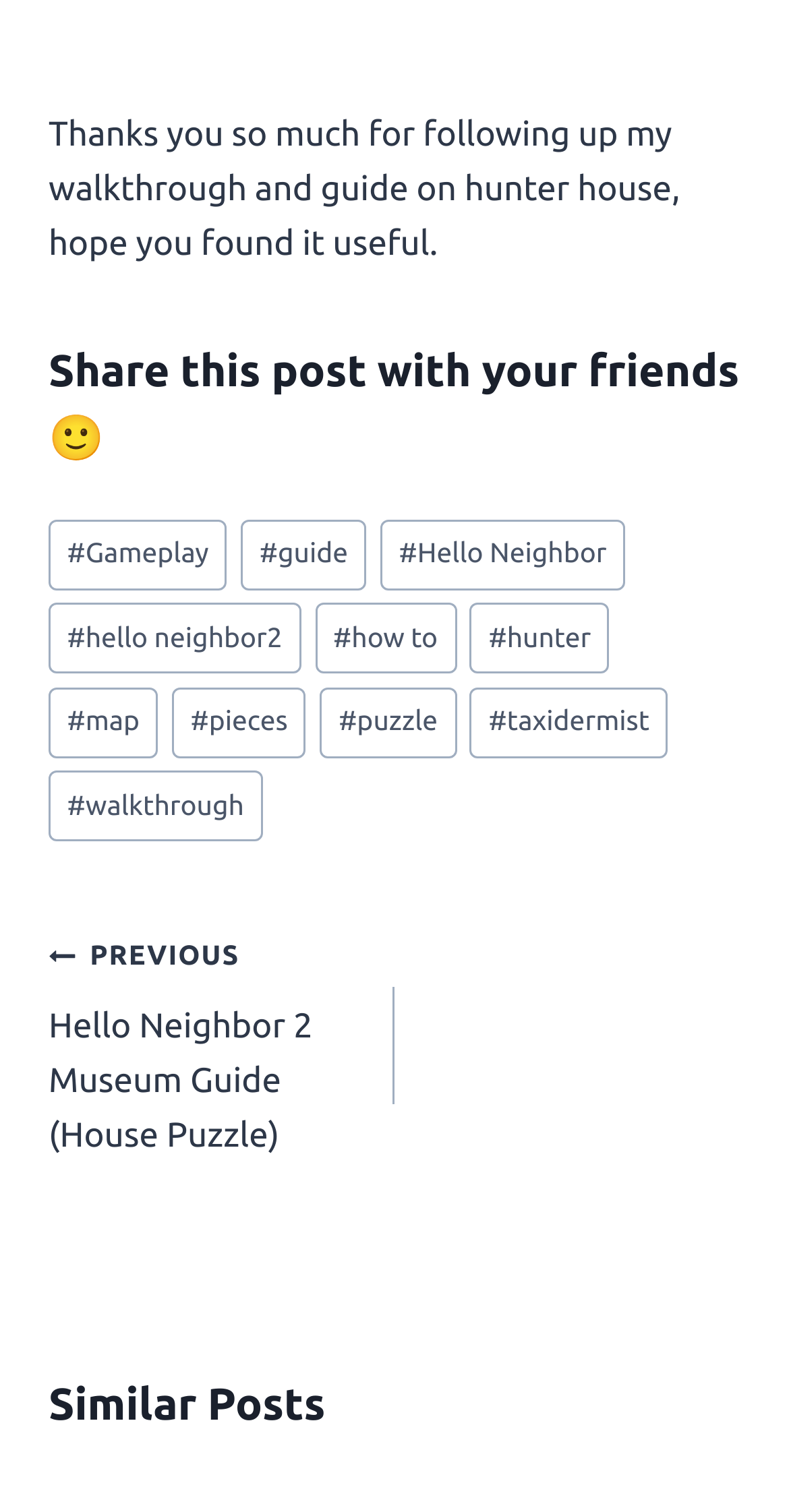Pinpoint the bounding box coordinates of the clickable element to carry out the following instruction: "View the previous post."

[0.062, 0.613, 0.5, 0.77]